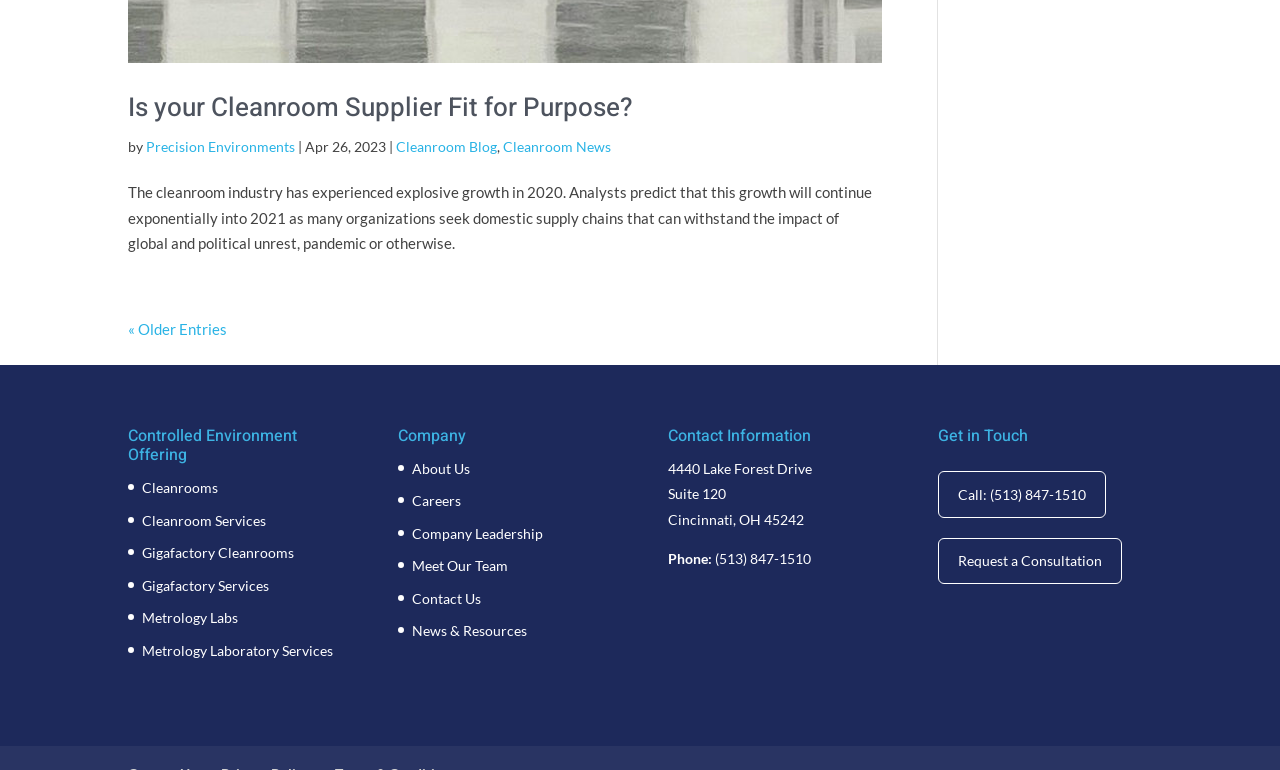Find and specify the bounding box coordinates that correspond to the clickable region for the instruction: "Sign up to volunteer".

None